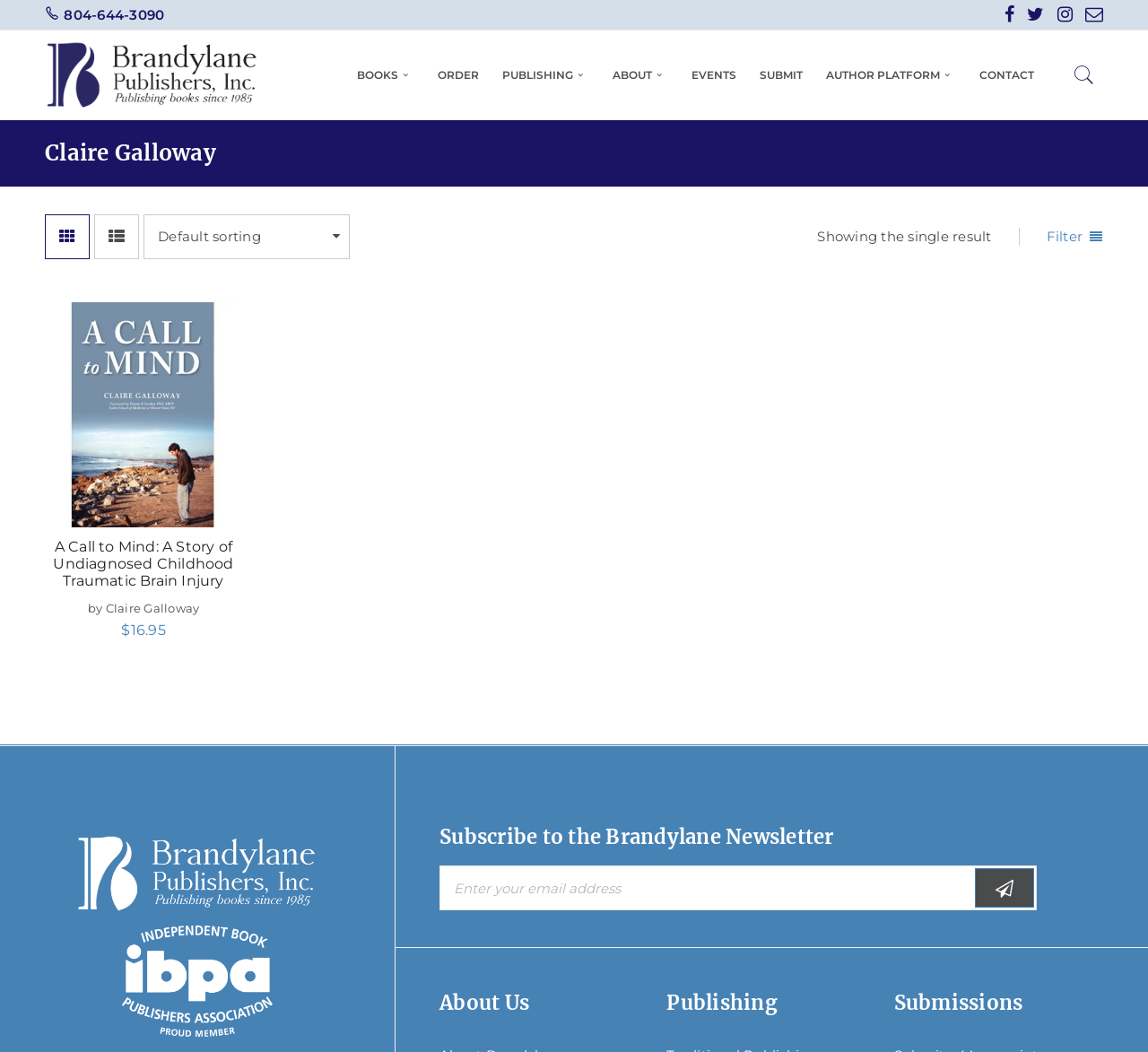Determine the bounding box coordinates of the section I need to click to execute the following instruction: "View the book details". Provide the coordinates as four float numbers between 0 and 1, i.e., [left, top, right, bottom].

[0.039, 0.287, 0.211, 0.501]